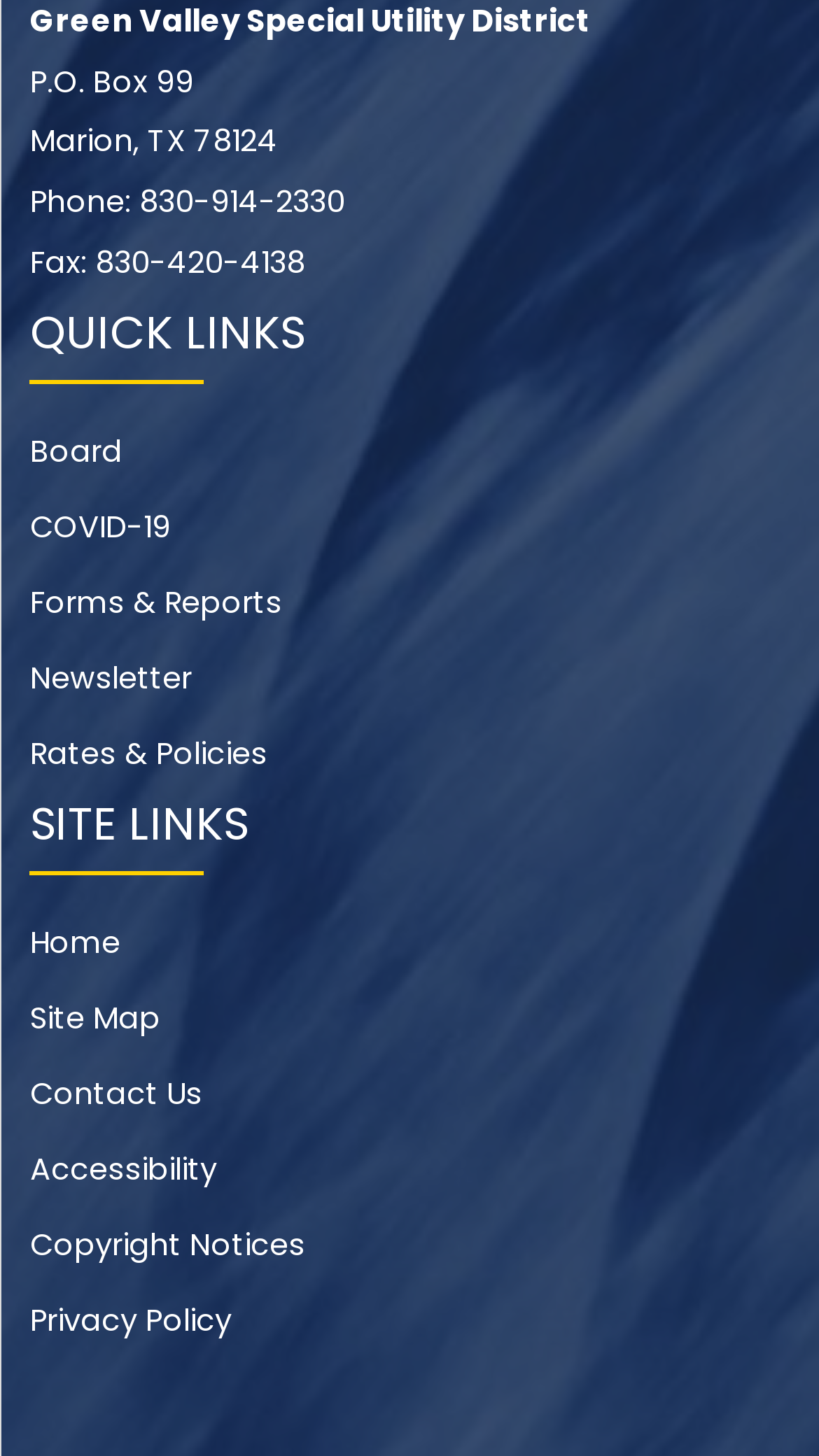Answer the question with a single word or phrase: 
What are the quick links?

Board, COVID-19, Forms & Reports, Newsletter, Rates & Policies